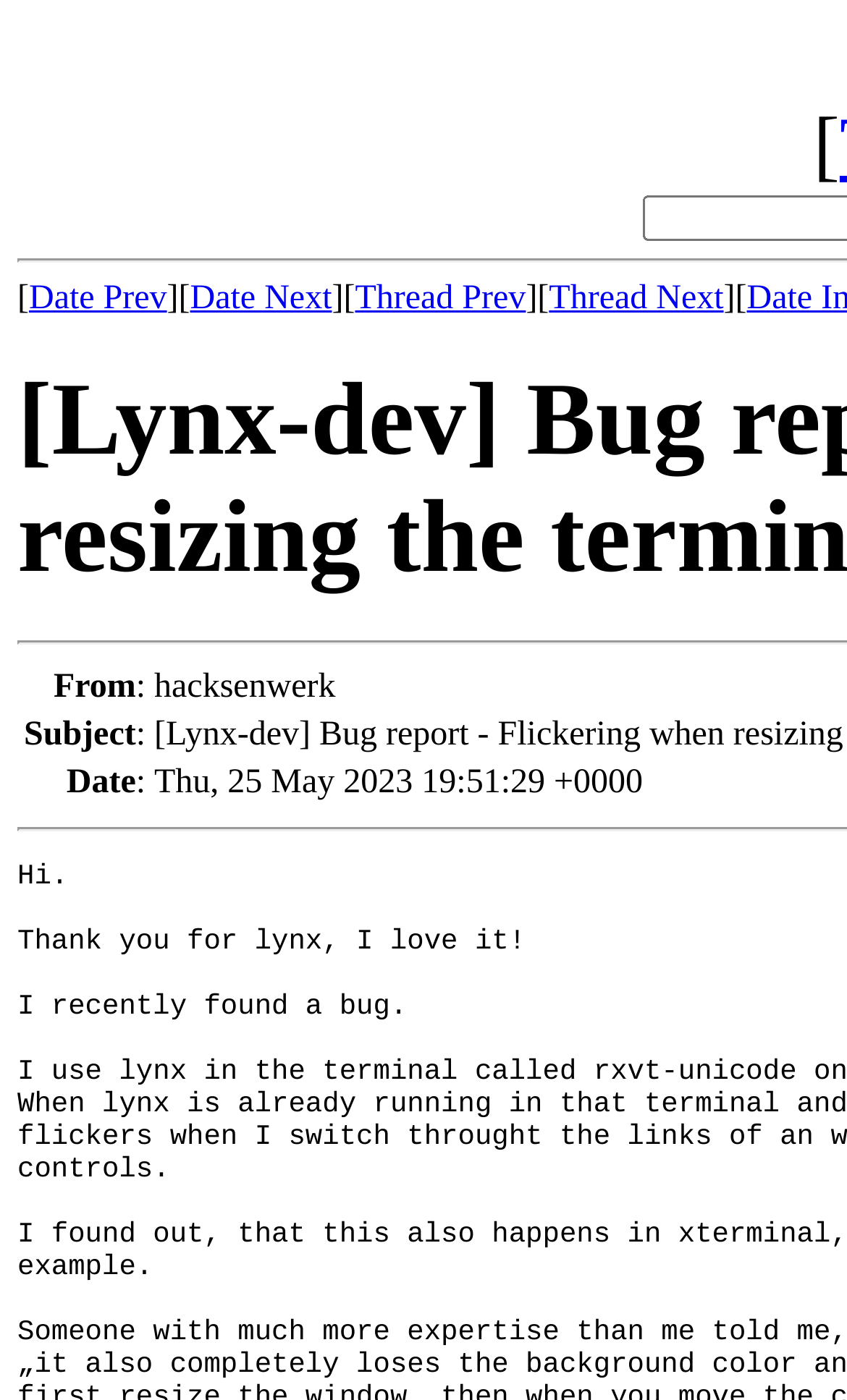What is the purpose of the links at the top?
Analyze the image and provide a thorough answer to the question.

The links at the top, including 'Date Prev', 'Date Next', 'Thread Prev', and 'Thread Next', are likely used for navigation within a thread or a series of emails, allowing users to move to the previous or next item in the sequence.